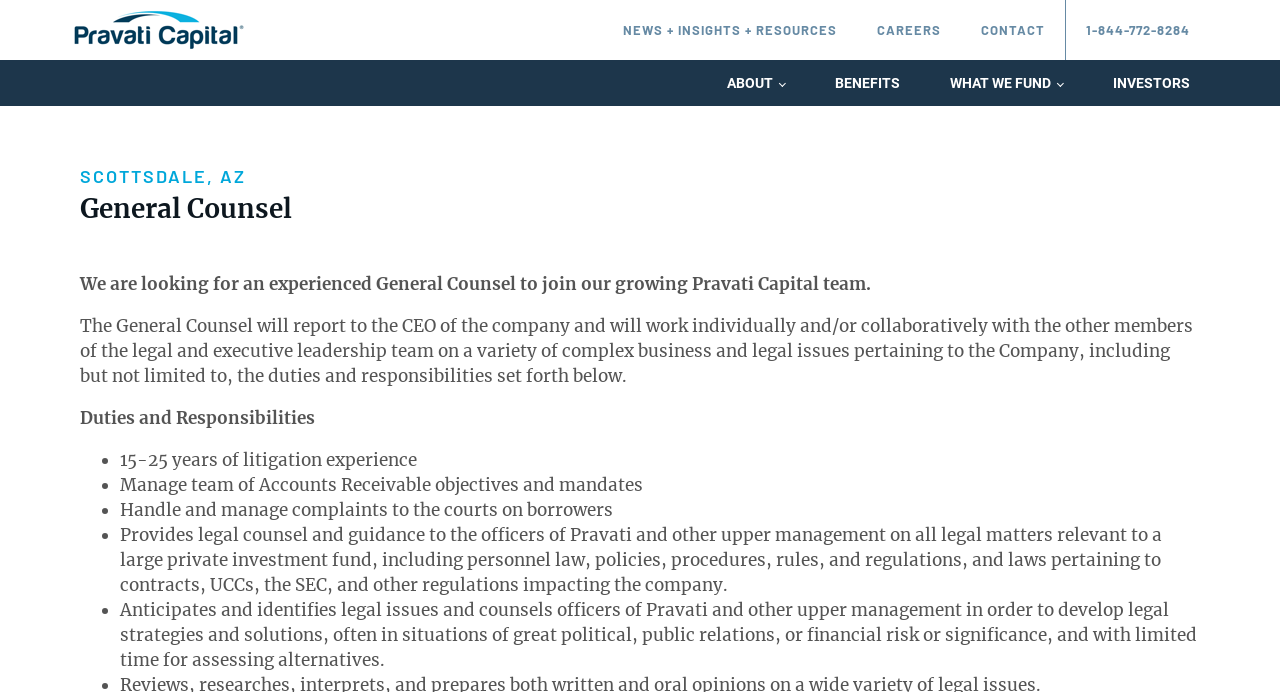Summarize the webpage with a detailed and informative caption.

This webpage is about a job posting for a General Counsel position at Pravati Capital in Scottsdale, AZ. At the top of the page, there are five links: "", "ABOUT", "BENEFITS", "WHAT WE FUND", and "INVESTORS", aligned horizontally. Below these links, there are two headings: "SCOTTSDALE, AZ" and "General Counsel", stacked vertically.

The main content of the page starts with a brief introduction to the job, stating that the company is looking for an experienced General Counsel to join their team. This is followed by a detailed job description, which outlines the responsibilities of the General Counsel, including reporting to the CEO and working with the legal and executive leadership team on complex business and legal issues.

The job responsibilities are listed in a bulleted format, with six points in total. These points include having 15-25 years of litigation experience, managing a team of Accounts Receivable objectives and mandates, handling and managing complaints to the courts on borrowers, providing legal counsel and guidance to the officers of Pravati, anticipating and identifying legal issues, and developing legal strategies and solutions. Each bulleted point is marked with a bullet marker ("•") and is positioned to the right of the marker.